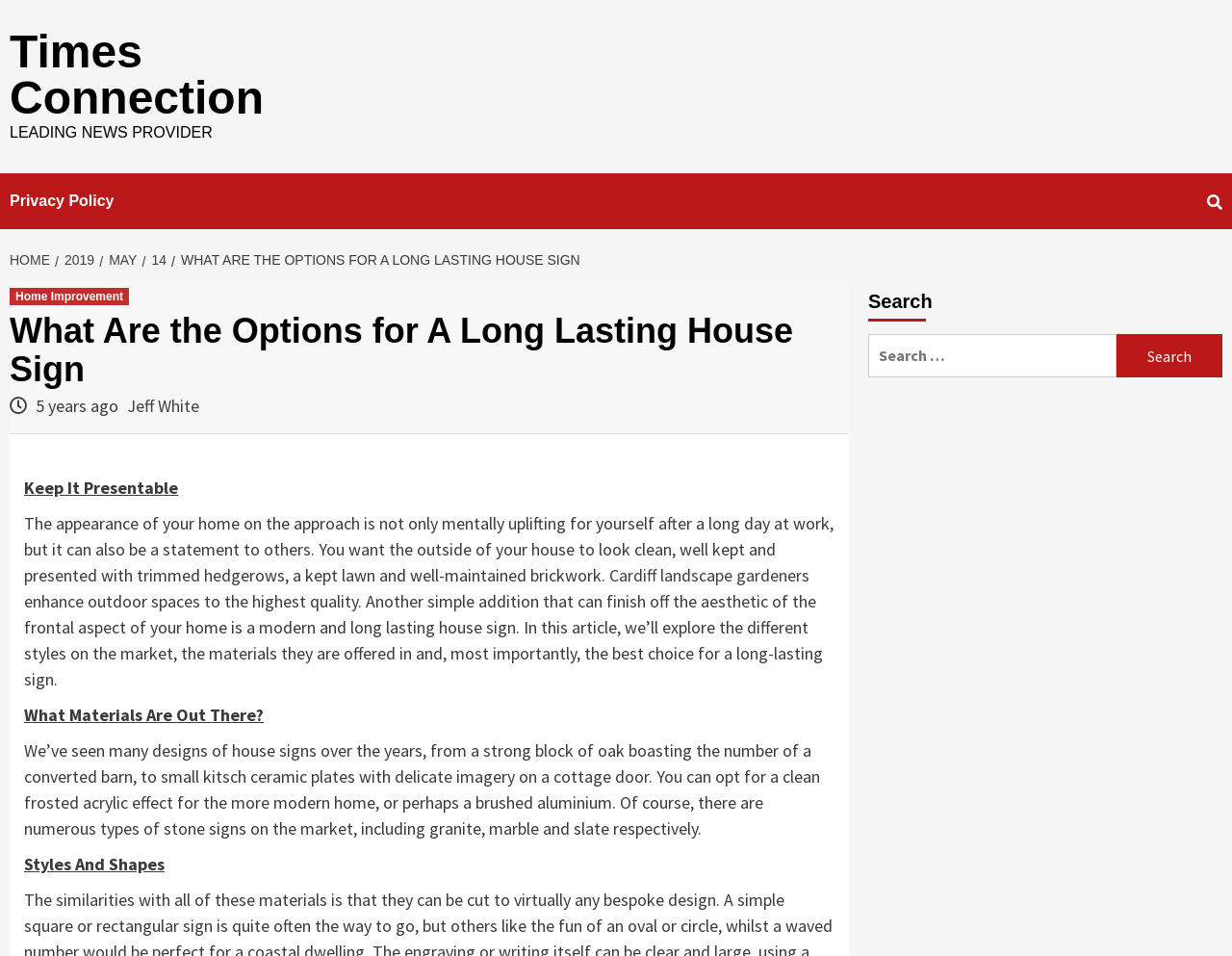Please identify the bounding box coordinates of the region to click in order to complete the task: "Go to the 'Home Improvement' section". The coordinates must be four float numbers between 0 and 1, specified as [left, top, right, bottom].

[0.008, 0.301, 0.105, 0.319]